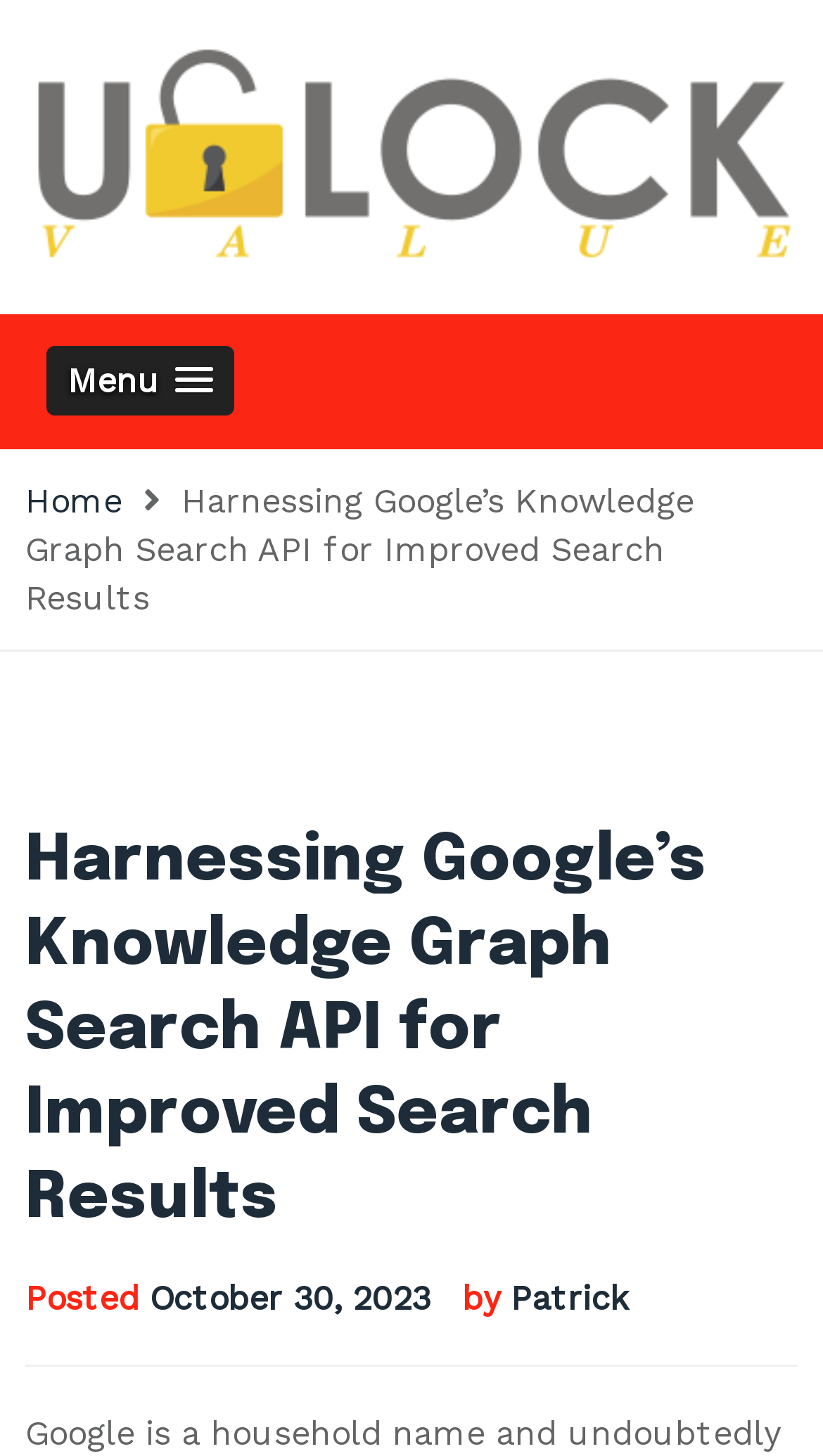Using the provided element description: "parent_node: Unlock GM Value", determine the bounding box coordinates of the corresponding UI element in the screenshot.

[0.031, 0.092, 0.969, 0.119]